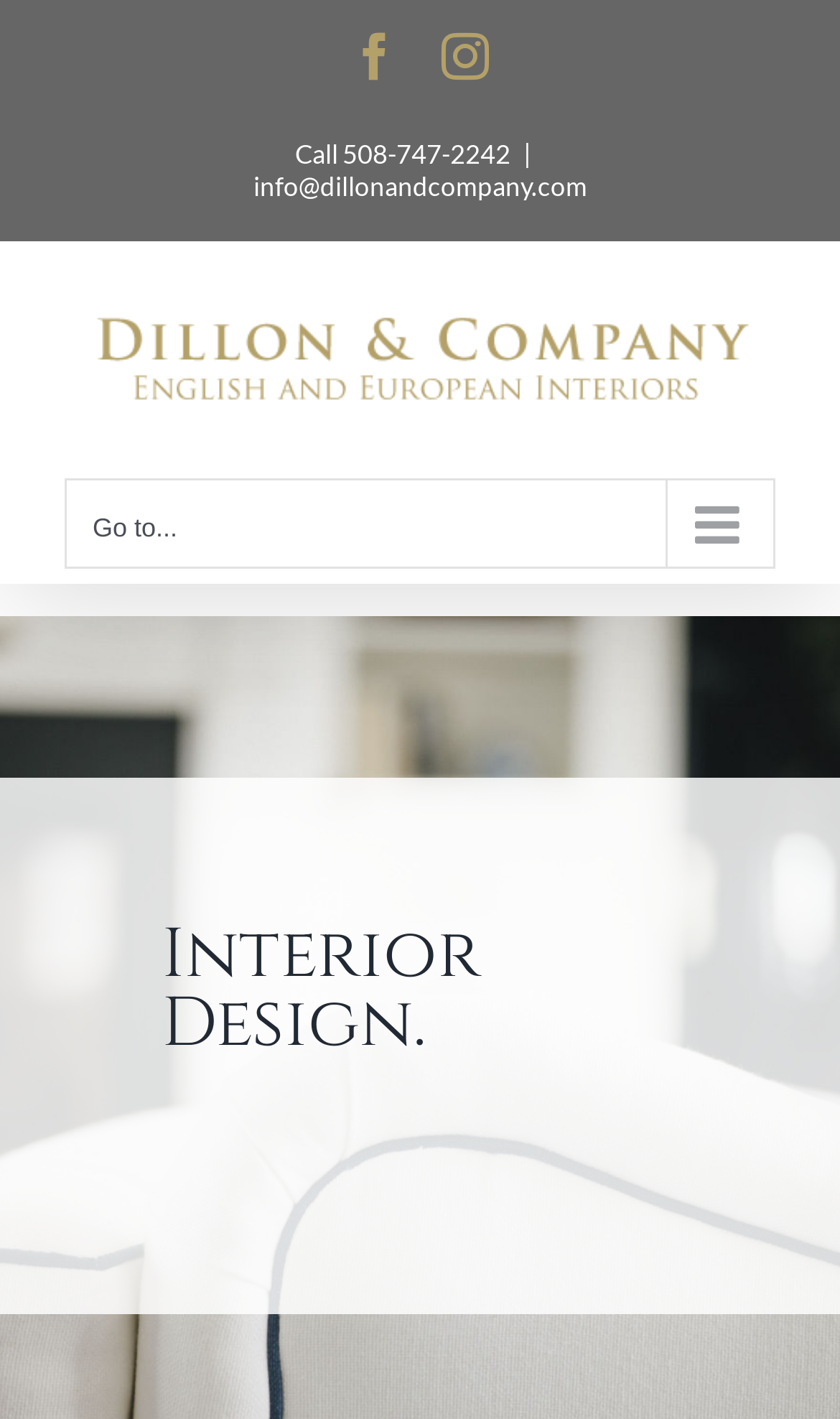Extract the bounding box coordinates of the UI element described by: "Instagram". The coordinates should include four float numbers ranging from 0 to 1, e.g., [left, top, right, bottom].

[0.526, 0.023, 0.582, 0.056]